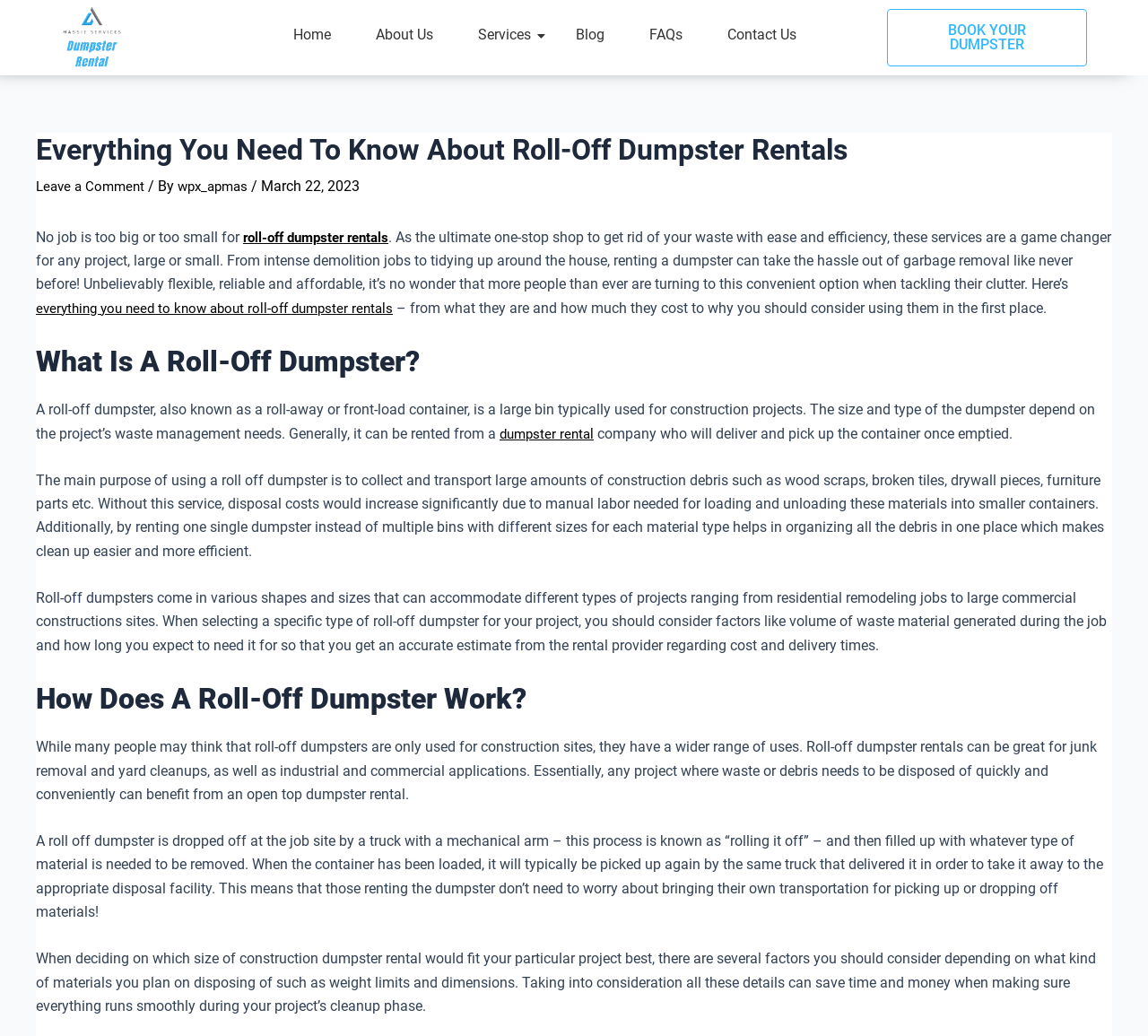Please predict the bounding box coordinates of the element's region where a click is necessary to complete the following instruction: "Visit the 'Blog' page". The coordinates should be represented by four float numbers between 0 and 1, i.e., [left, top, right, bottom].

[0.49, 0.023, 0.538, 0.047]